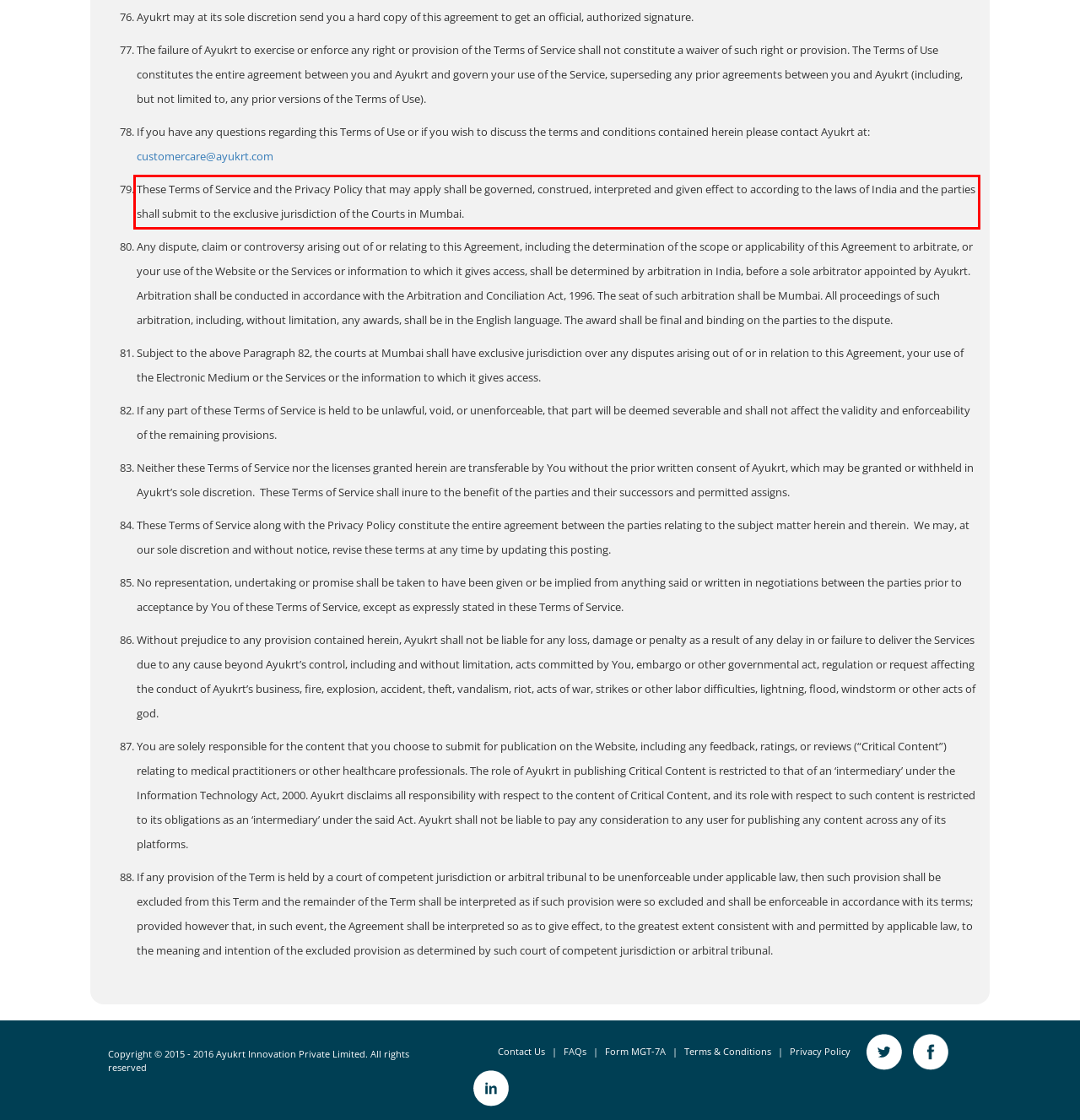You are provided with a screenshot of a webpage containing a red bounding box. Please extract the text enclosed by this red bounding box.

These Terms of Service and the Privacy Policy that may apply shall be governed, construed, interpreted and given effect to according to the laws of India and the parties shall submit to the exclusive jurisdiction of the Courts in Mumbai.